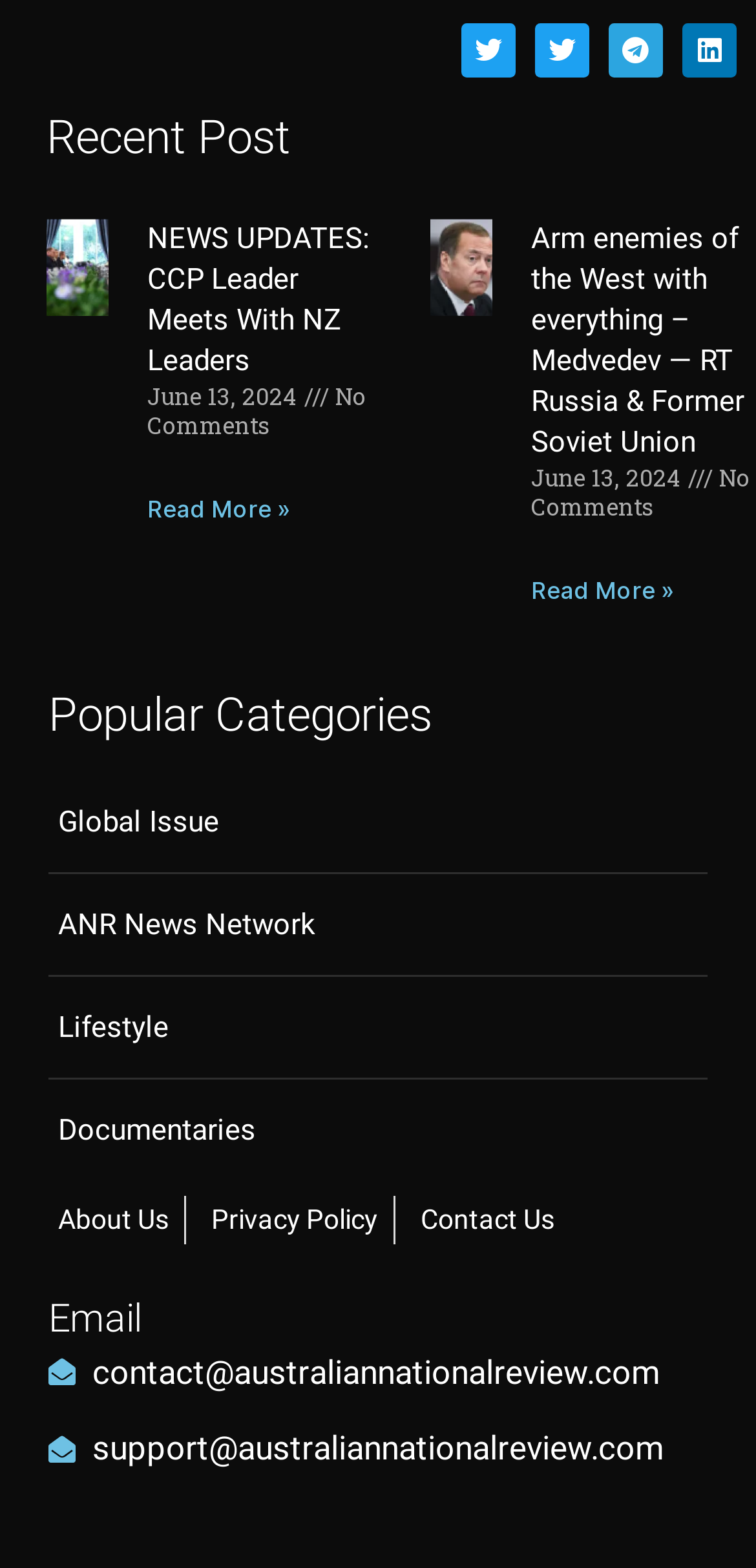What is the date of the second article?
We need a detailed and exhaustive answer to the question. Please elaborate.

I found the date of the second article by looking at the child elements of the second article element. The date 'June 13, 2024' is present as a static text element.